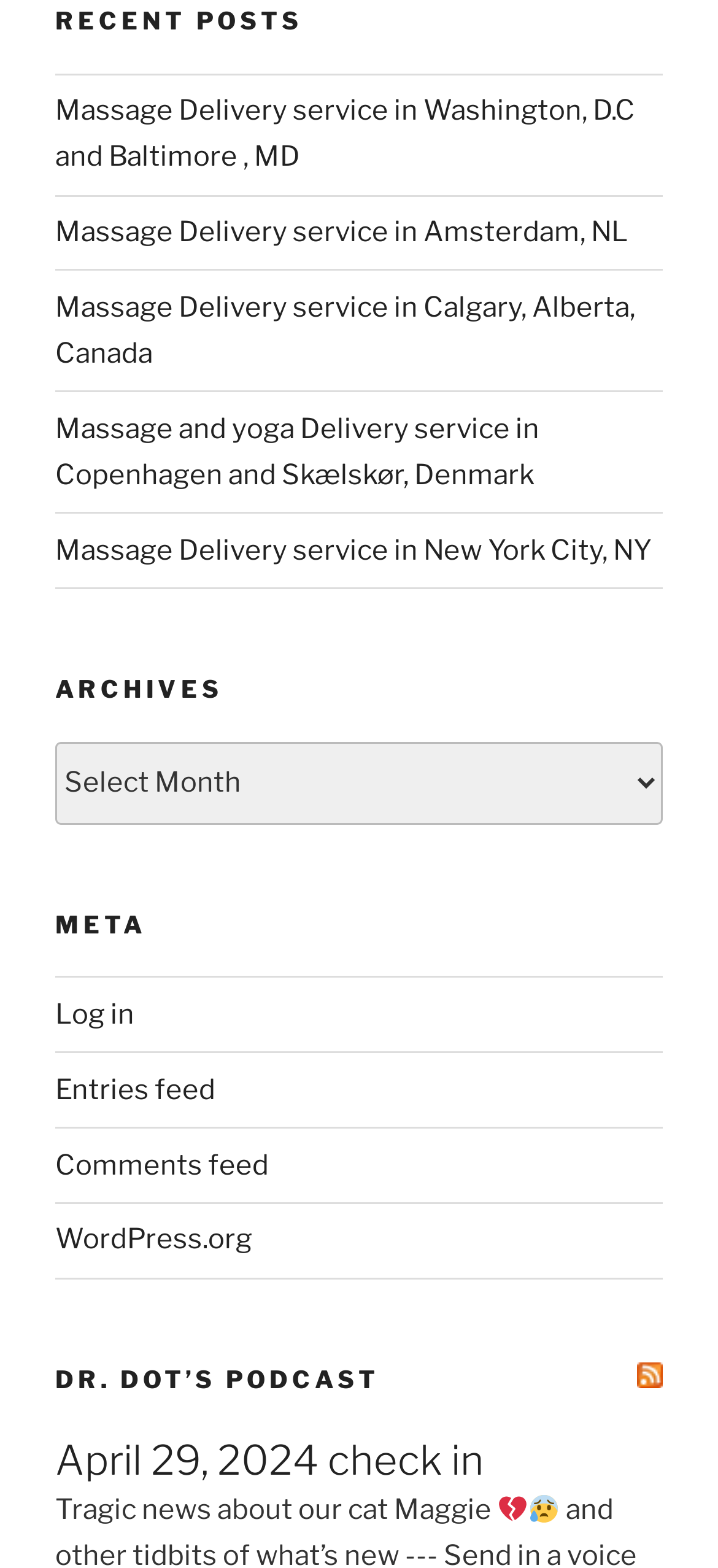Please find the bounding box coordinates of the element's region to be clicked to carry out this instruction: "Log in".

[0.077, 0.636, 0.187, 0.657]